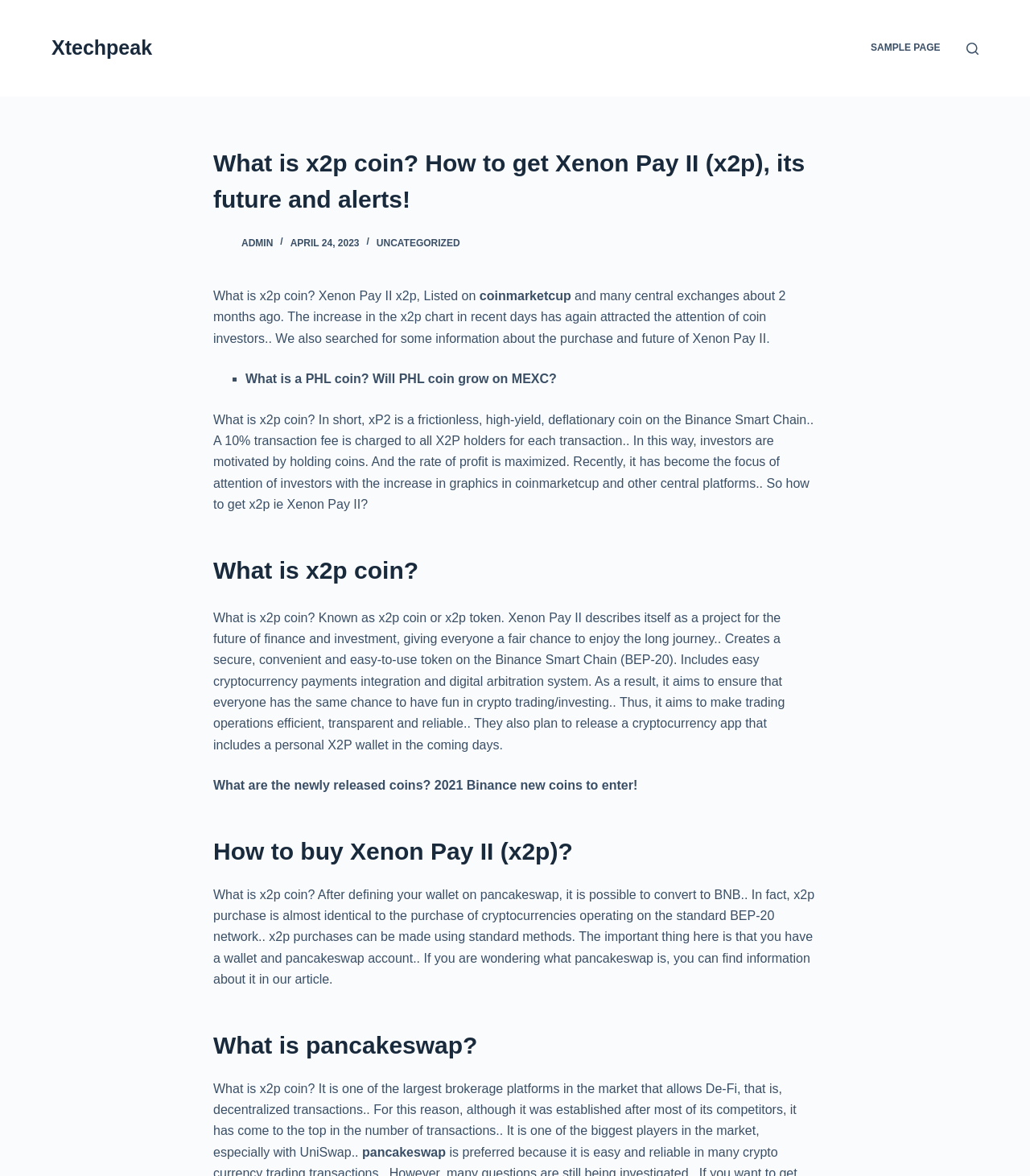Create a detailed narrative describing the layout and content of the webpage.

The webpage is about Xenon Pay II (x2p) coin, providing information on what it is, how to get it, its future, and alerts. At the top left corner, there is a "Skip to content" link. Next to it, there is a link to "Xtechpeak". On the top right corner, there is a navigation menu with a "SAMPLE PAGE" link. 

Below the navigation menu, there is a search form button. The main content of the webpage is divided into sections, each with a heading. The first section has a heading "What is x2p coin? How to get Xenon Pay II (x2p), its future and alerts!" and provides a brief introduction to x2p coin. 

Below the introduction, there are links to "admin" and "ADMIN" profiles, along with a timestamp "APRIL 24, 2023" and a link to "UNCATEGORIZED". The main content of the webpage is a series of paragraphs and headings that provide information about x2p coin, including its features, benefits, and how to purchase it. 

There are four headings in total: "What is x2p coin?", "How to buy Xenon Pay II (x2p)?", "What is pancakeswap?", and another "What is x2p coin?" heading. The paragraphs provide detailed information about x2p coin, its project goals, and its features. There is also a list marker "■" and a link to a related article about PHL coin.